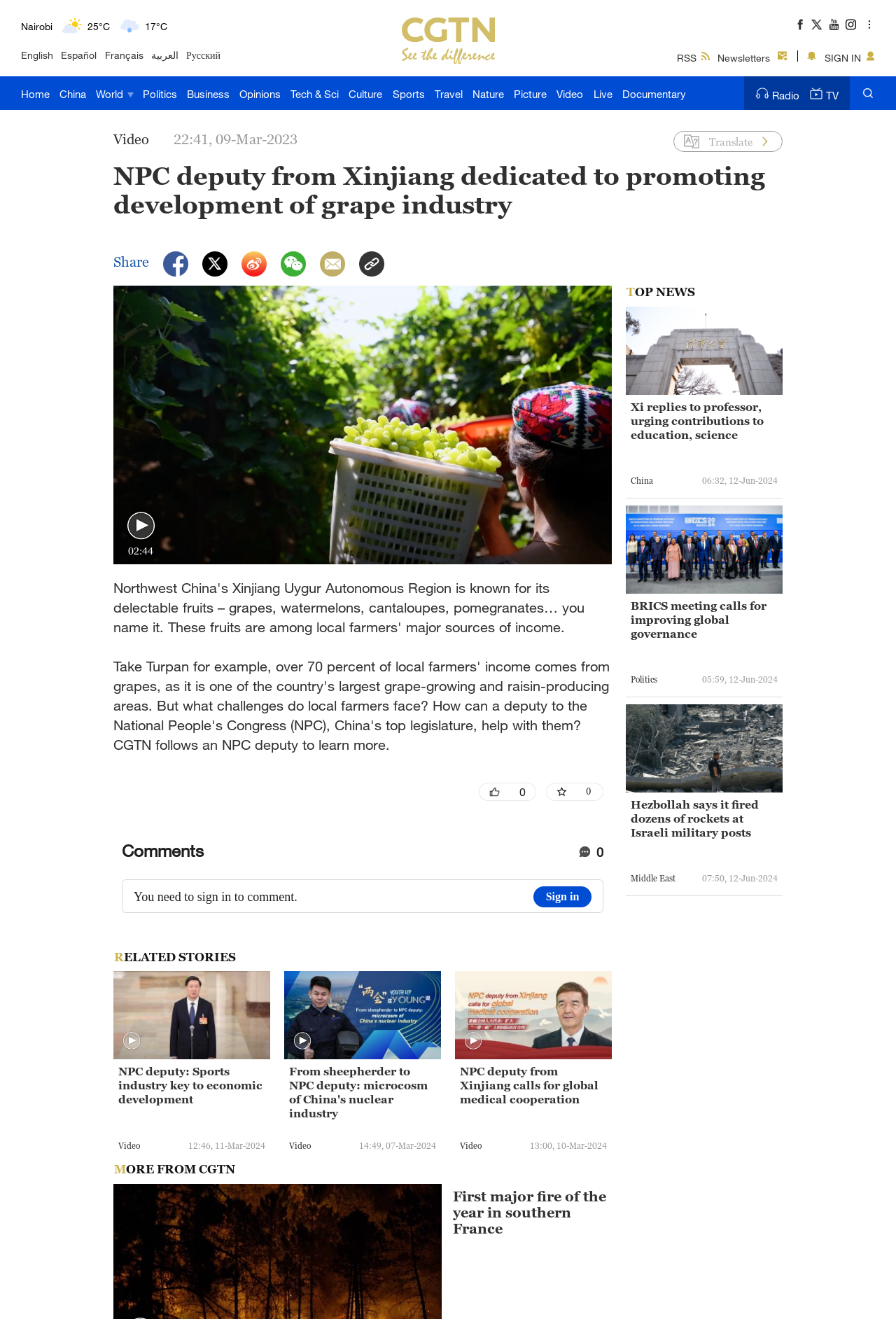Use a single word or phrase to answer the question: 
What is the link next to Home?

China